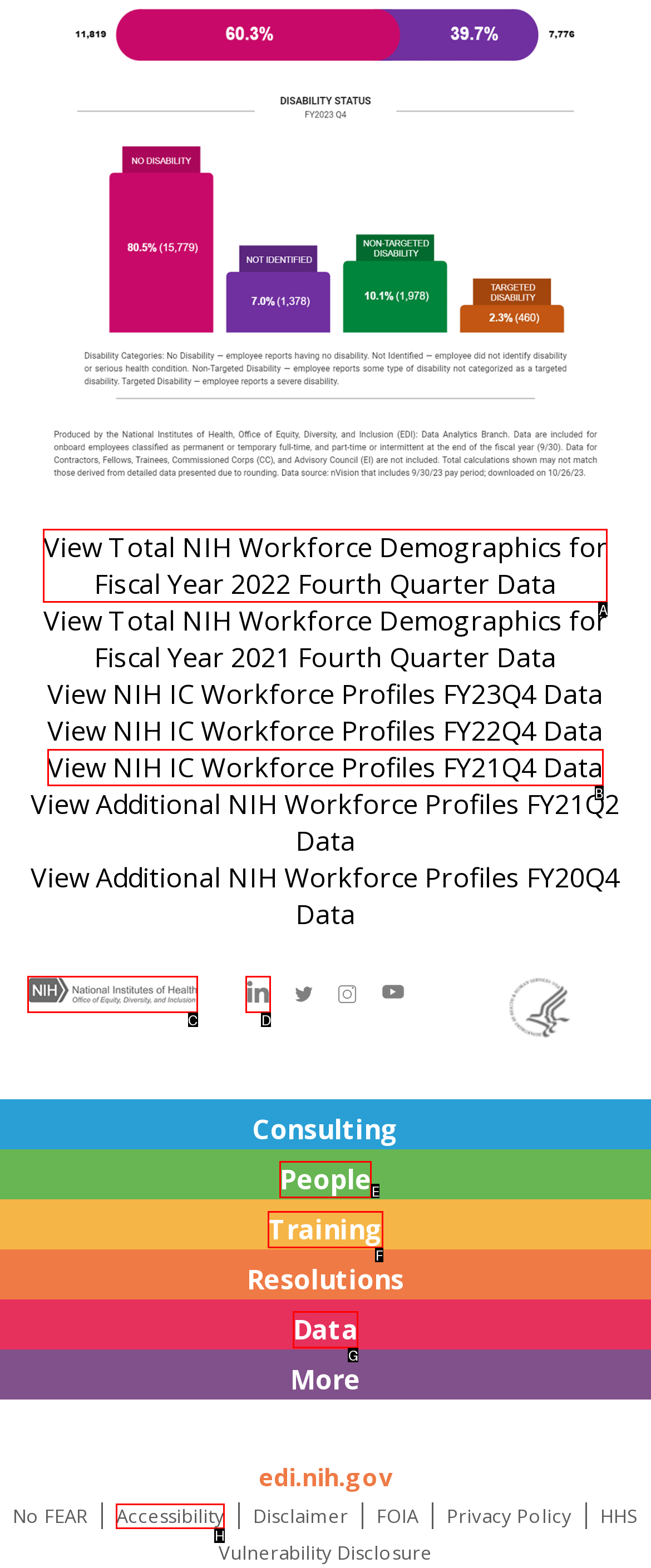For the instruction: Go to Accessibility, determine the appropriate UI element to click from the given options. Respond with the letter corresponding to the correct choice.

H